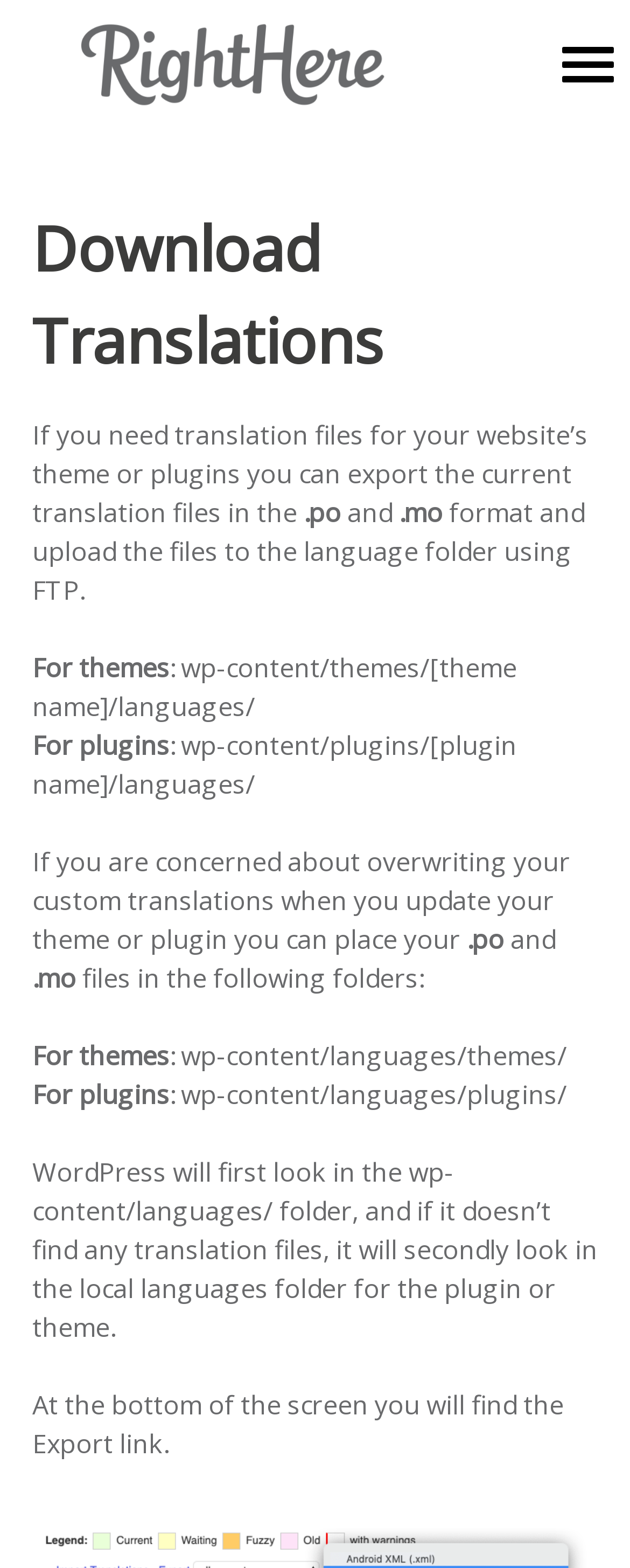Please answer the following question using a single word or phrase: 
What file formats are supported for translation files?

.po and .mo